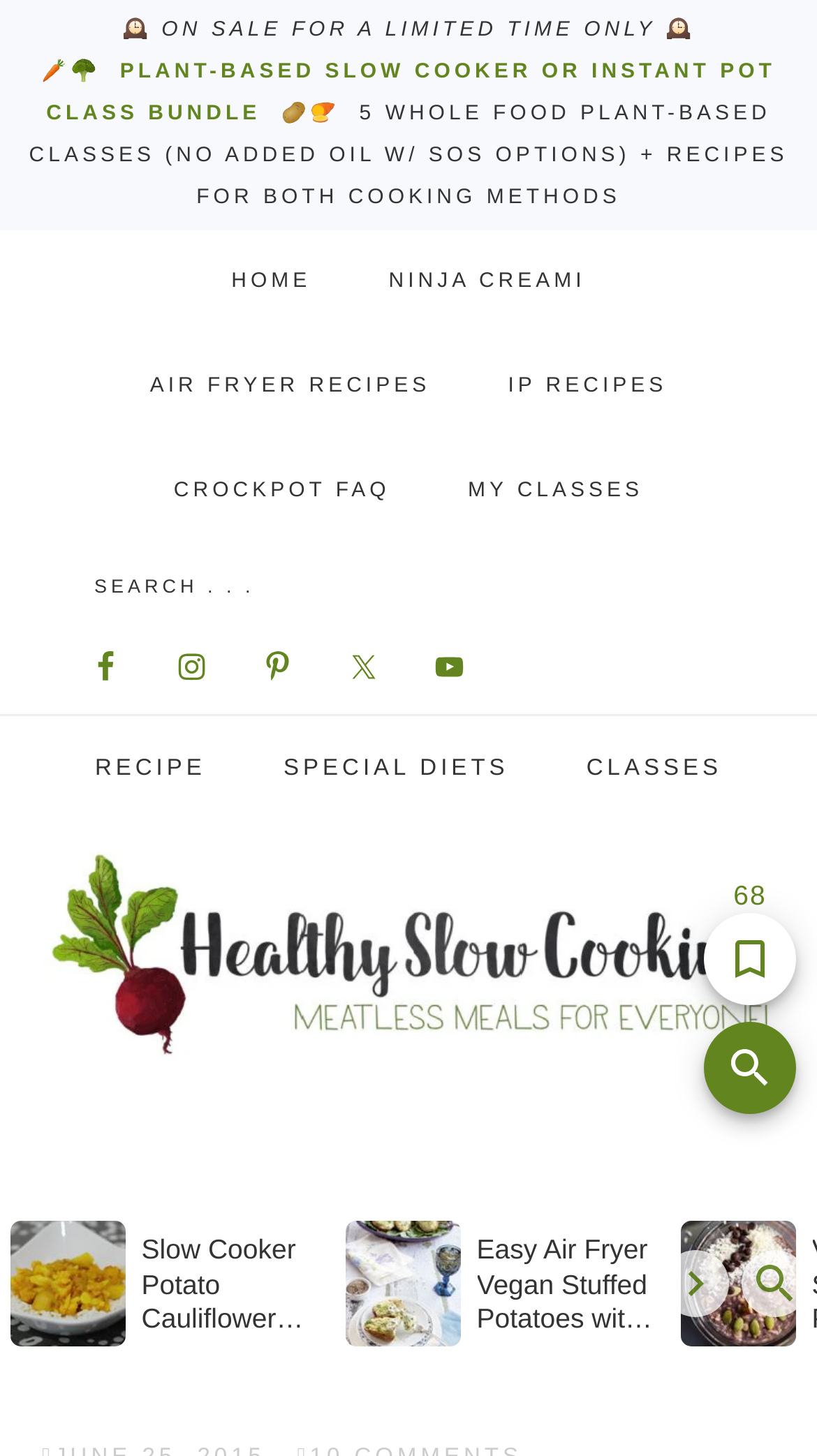Please locate the bounding box coordinates of the element that needs to be clicked to achieve the following instruction: "Search for recipes". The coordinates should be four float numbers between 0 and 1, i.e., [left, top, right, bottom].

[0.077, 0.374, 0.923, 0.426]